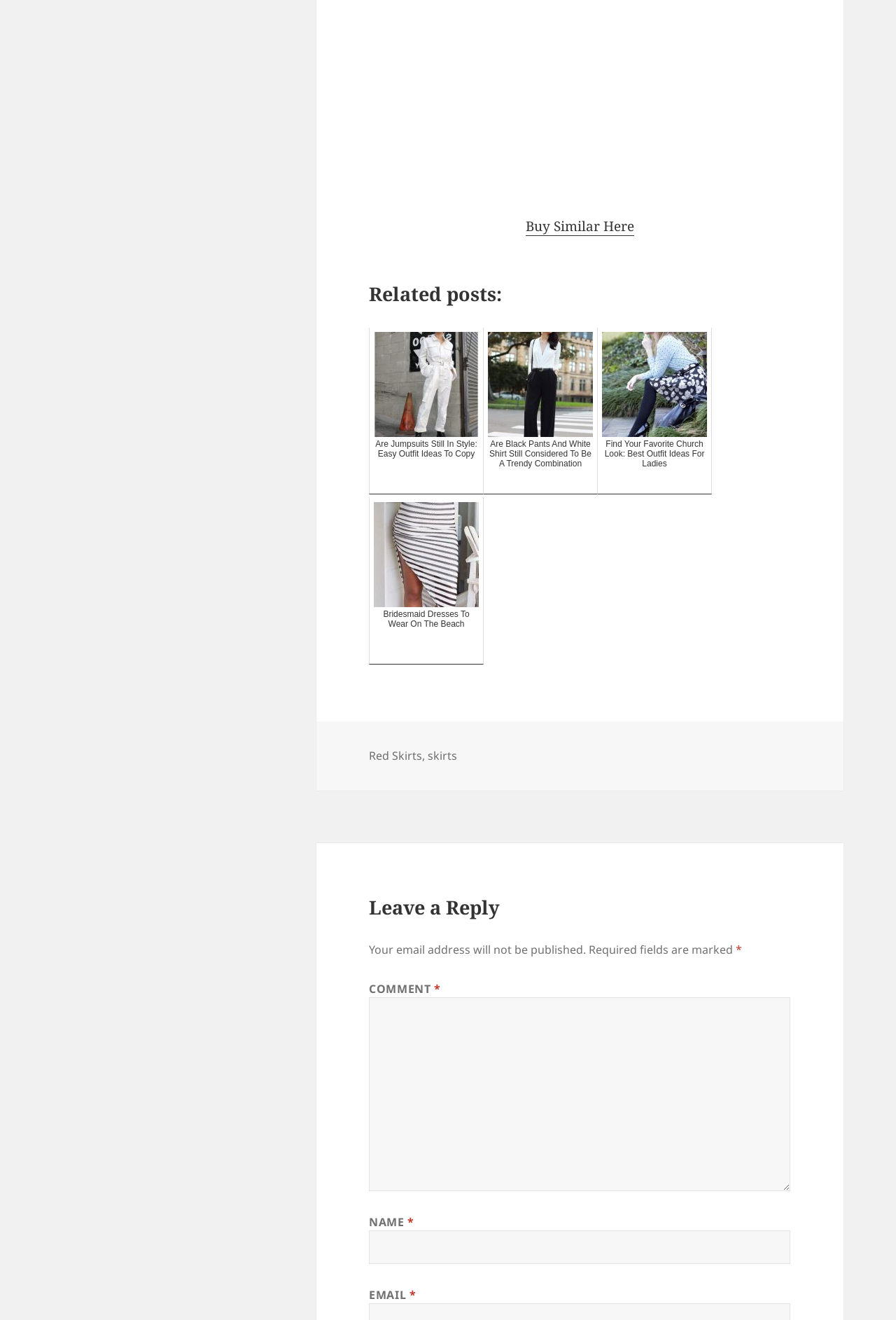Locate the bounding box coordinates of the area you need to click to fulfill this instruction: 'Read 'Are Jumpsuits Still In Style: Easy Outfit Ideas To Copy''. The coordinates must be in the form of four float numbers ranging from 0 to 1: [left, top, right, bottom].

[0.412, 0.248, 0.54, 0.375]